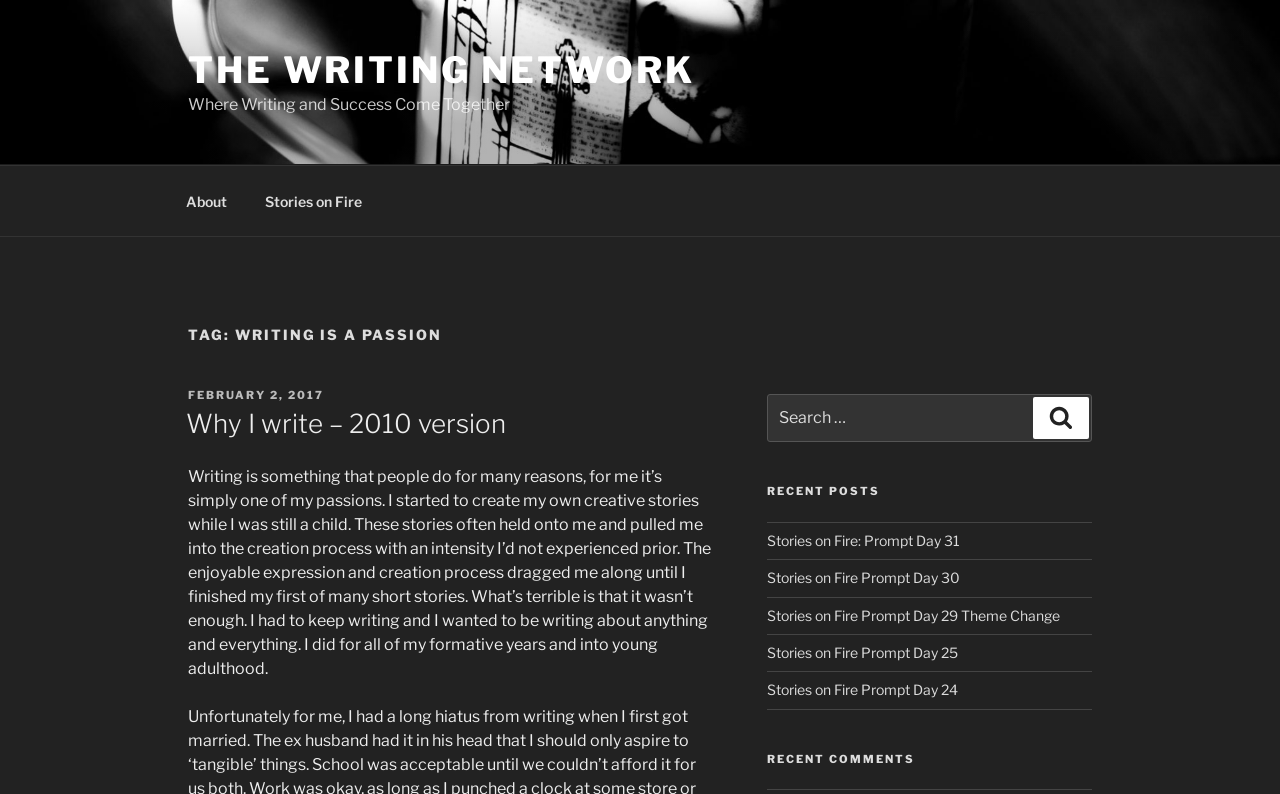What is the name of the website?
Your answer should be a single word or phrase derived from the screenshot.

The Writing Network